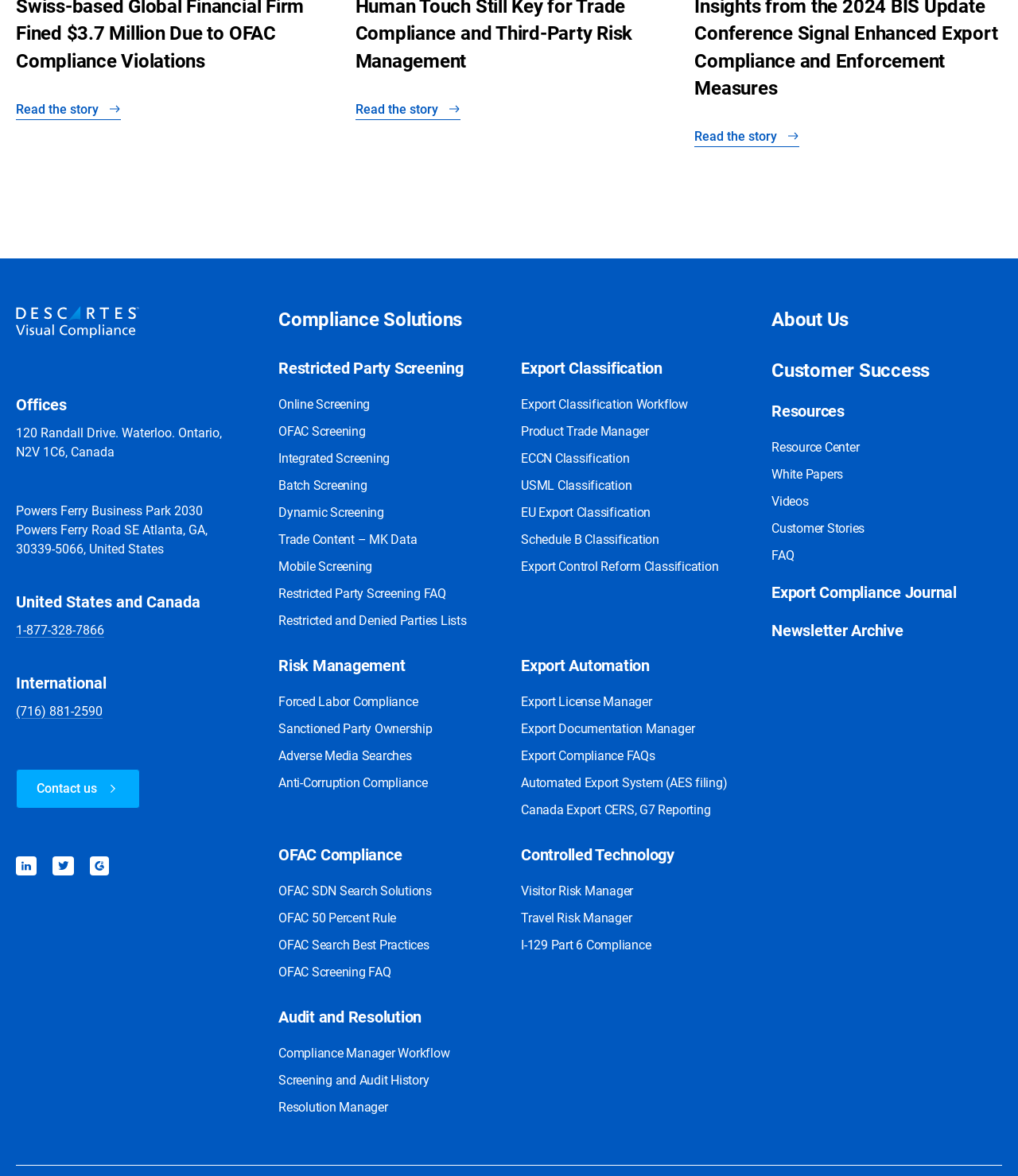Extract the bounding box coordinates for the described element: "Mobile Screening". The coordinates should be represented as four float numbers between 0 and 1: [left, top, right, bottom].

[0.273, 0.475, 0.366, 0.488]